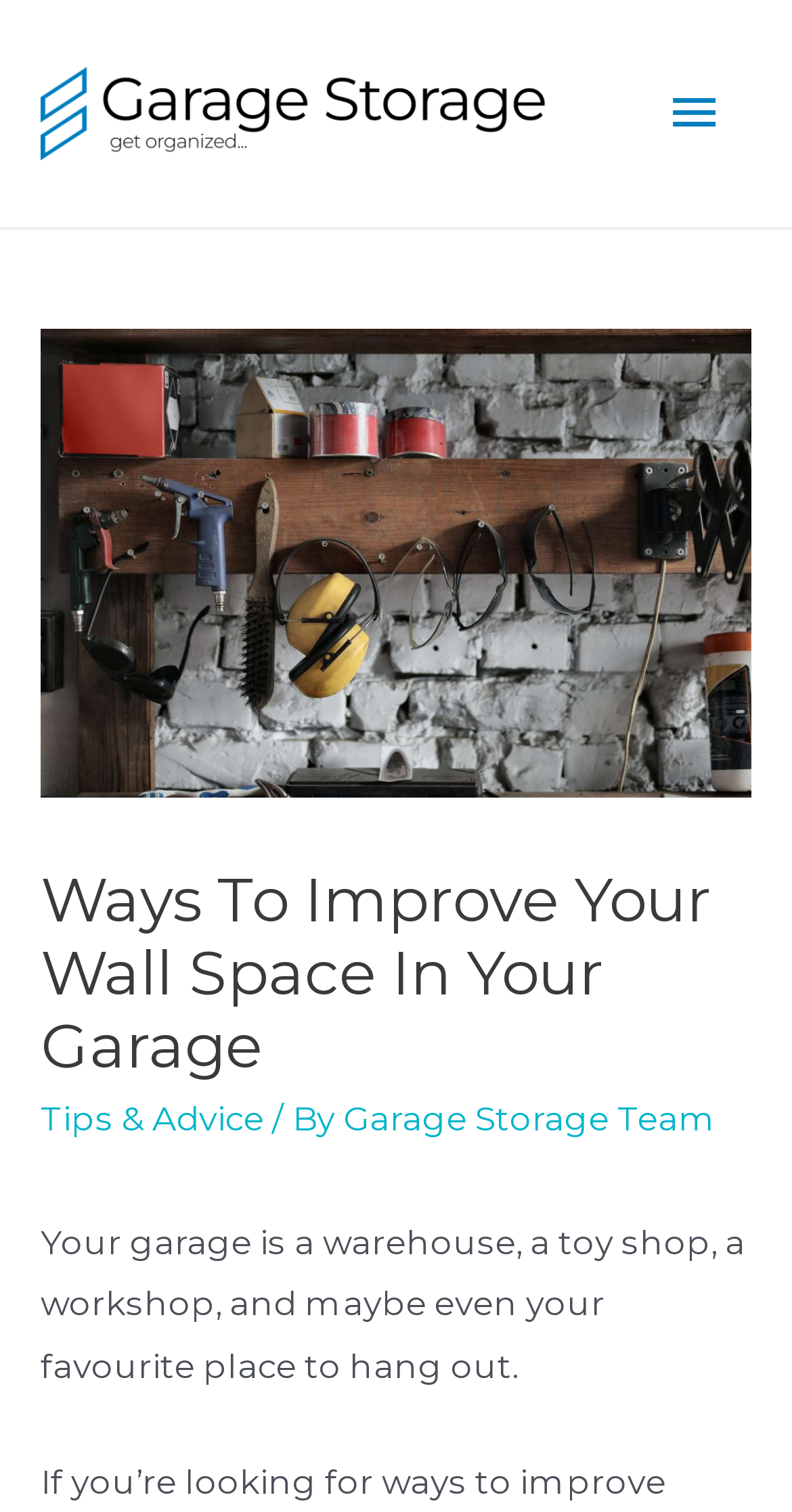How many images are on the webpage?
Please provide a detailed and comprehensive answer to the question.

There are two images on the webpage: the logo image 'logo garage storage' and the image 'Ways To Improve Your Wall Space In Your Garage'.